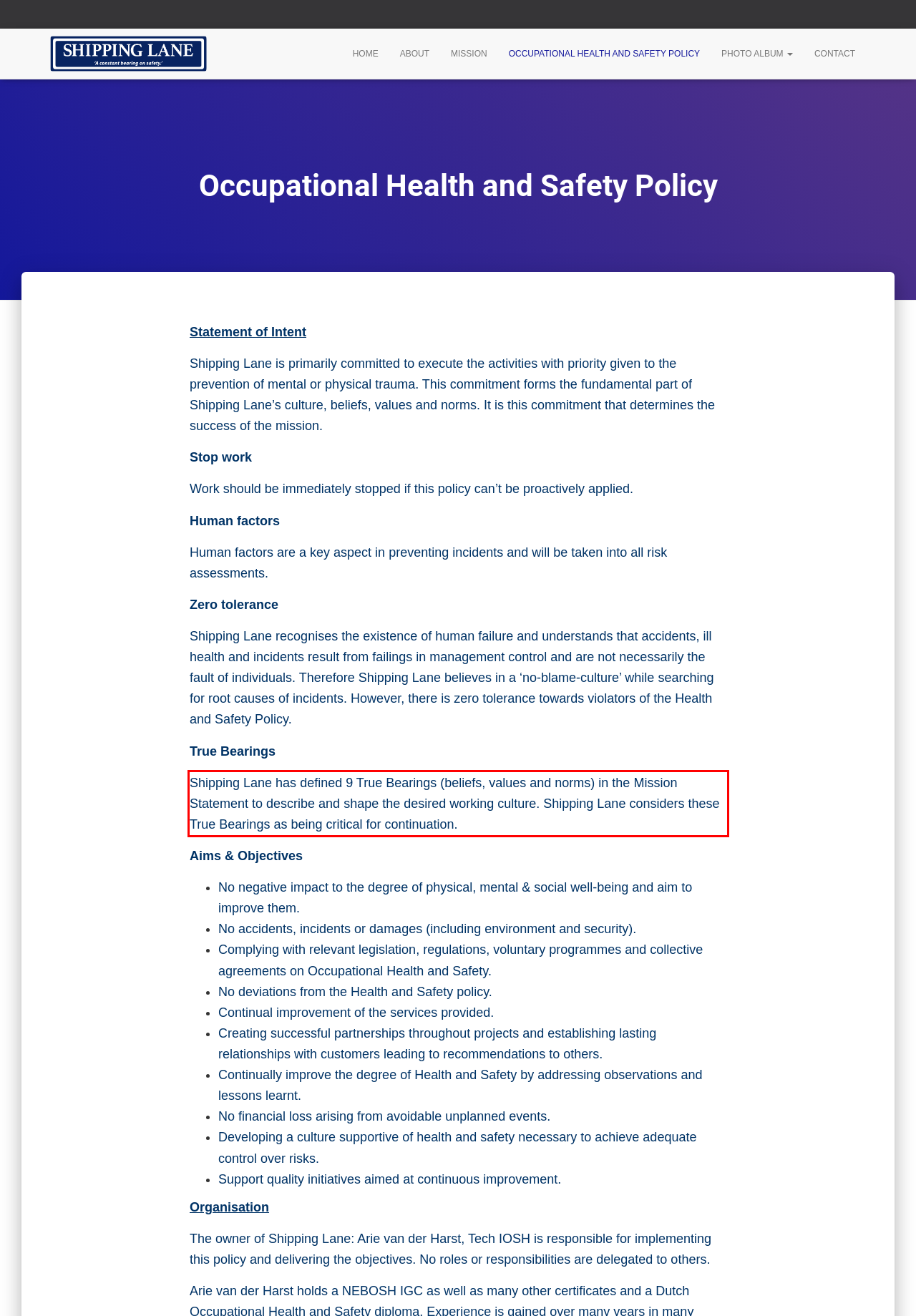You have a screenshot of a webpage where a UI element is enclosed in a red rectangle. Perform OCR to capture the text inside this red rectangle.

Shipping Lane has defined 9 True Bearings (beliefs, values and norms) in the Mission Statement to describe and shape the desired working culture. Shipping Lane considers these True Bearings as being critical for continuation.